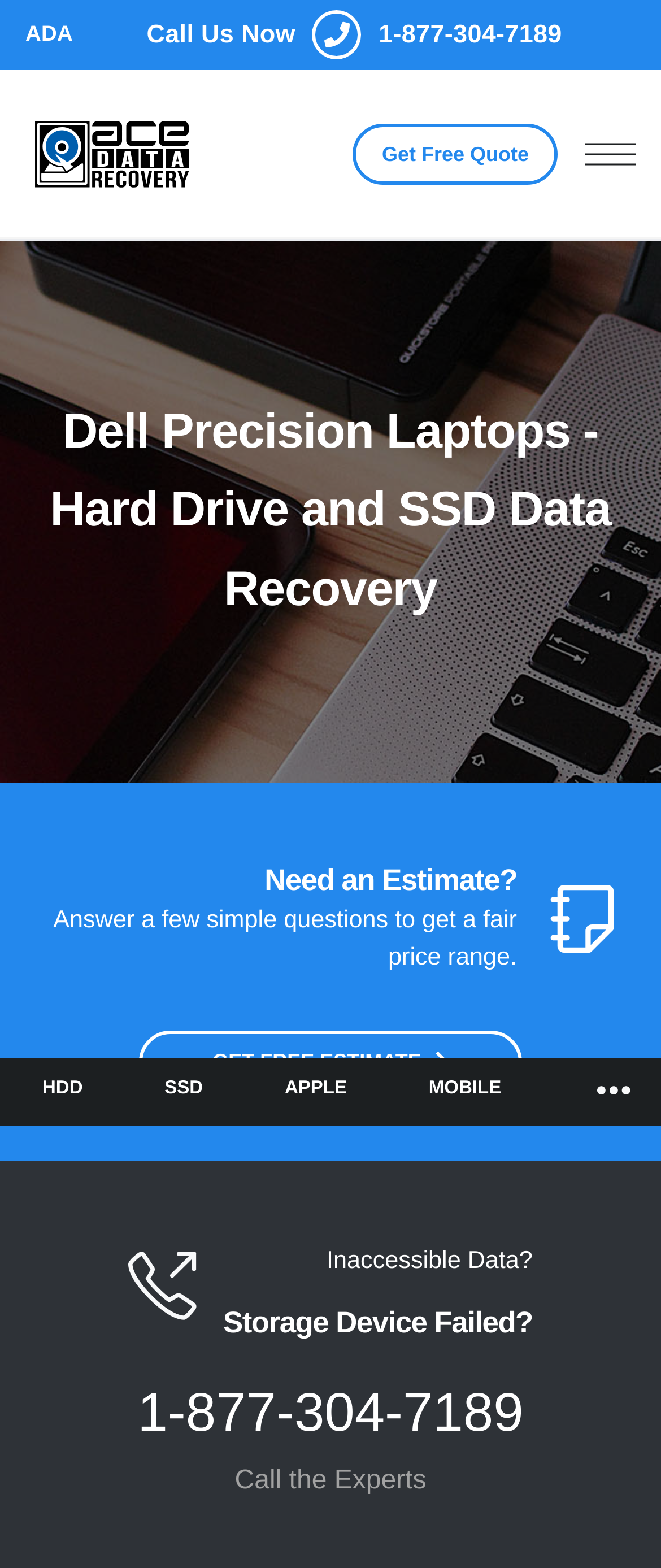What types of devices can be recovered?
Answer the question based on the image using a single word or a brief phrase.

Laptops, HDD, SSD, APPLE, MOBILE